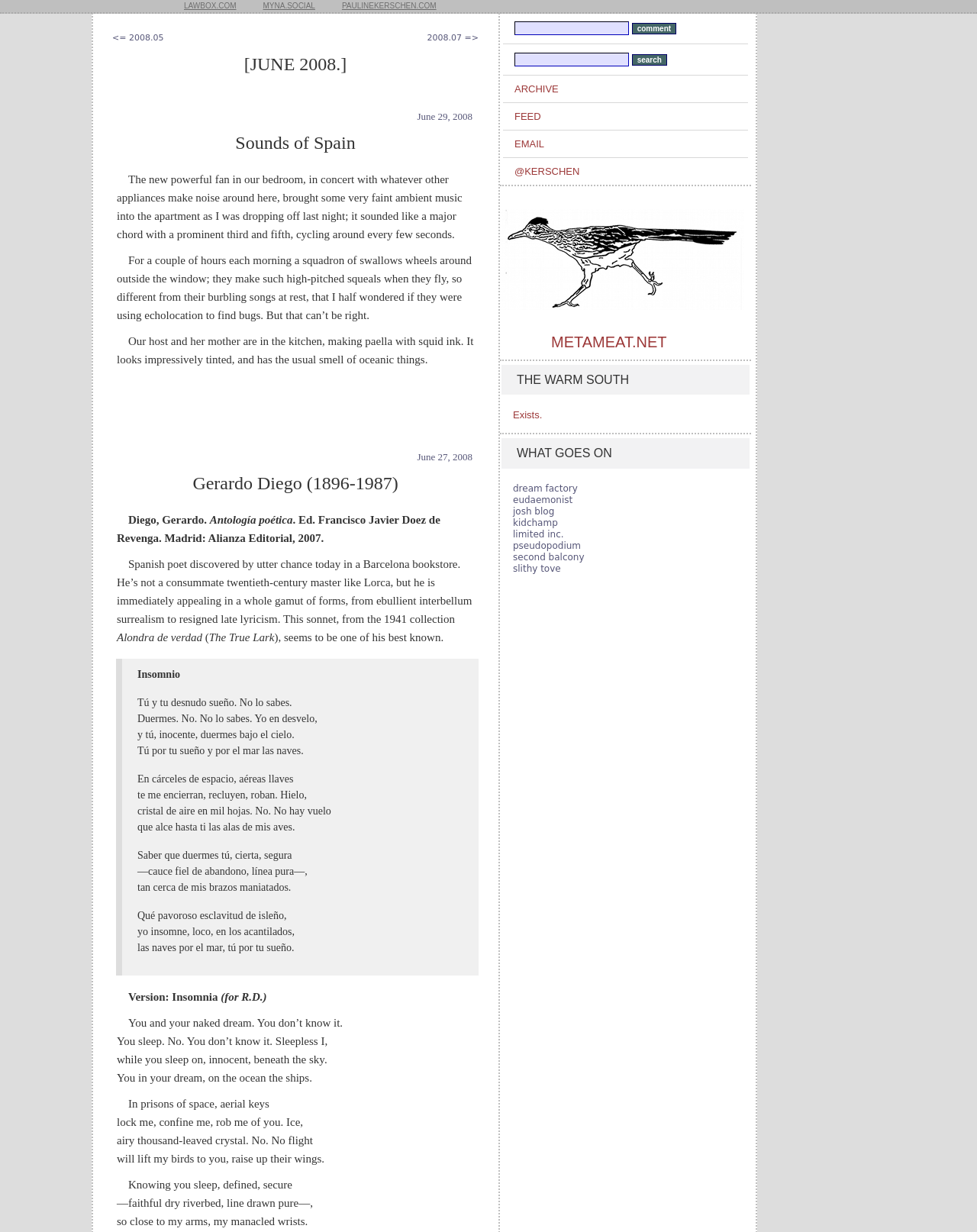Can you pinpoint the bounding box coordinates for the clickable element required for this instruction: "search for something"? The coordinates should be four float numbers between 0 and 1, i.e., [left, top, right, bottom].

[0.647, 0.044, 0.683, 0.053]